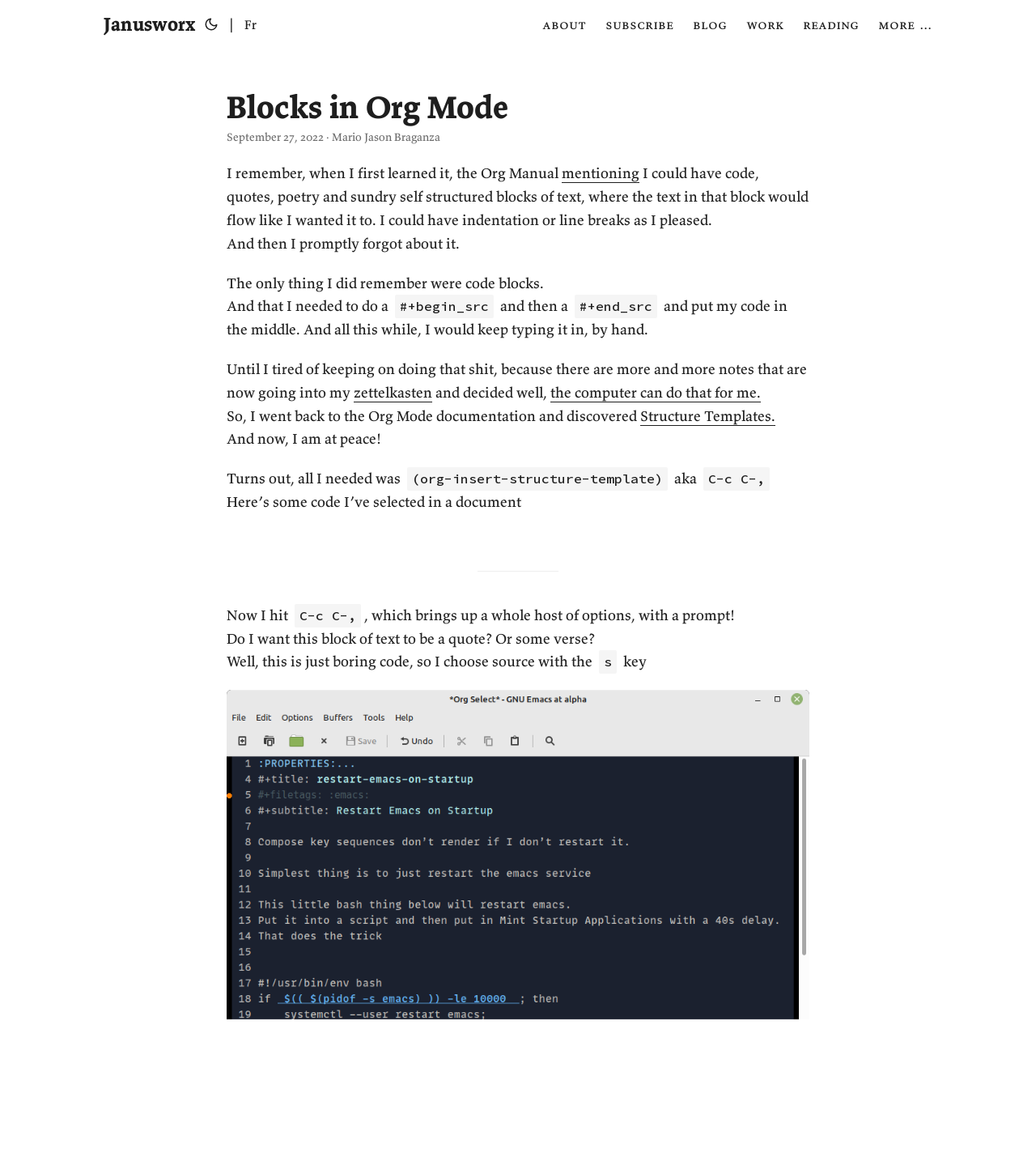Extract the primary header of the webpage and generate its text.

Blocks in Org Mode